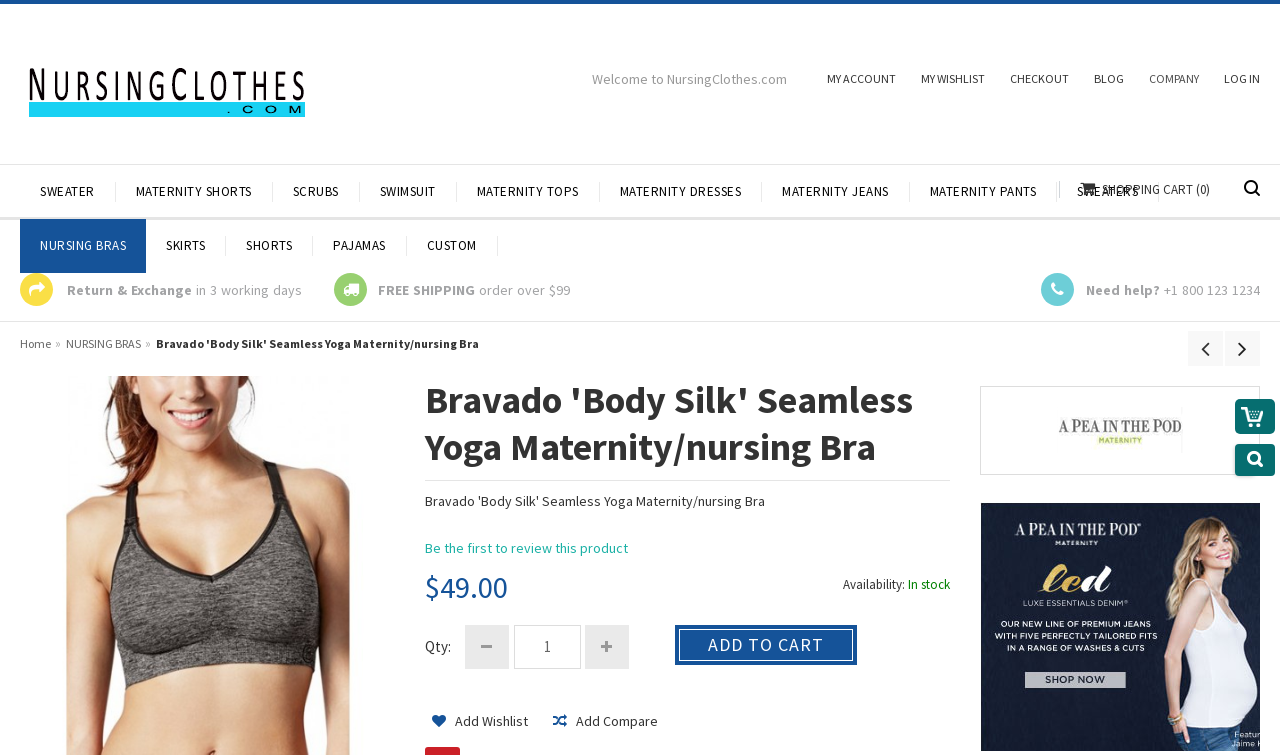Find the bounding box coordinates of the clickable element required to execute the following instruction: "Add the Bravado 'Body Silk' Seamless Yoga Maternity/nursing Bra to cart". Provide the coordinates as four float numbers between 0 and 1, i.e., [left, top, right, bottom].

[0.527, 0.828, 0.669, 0.881]